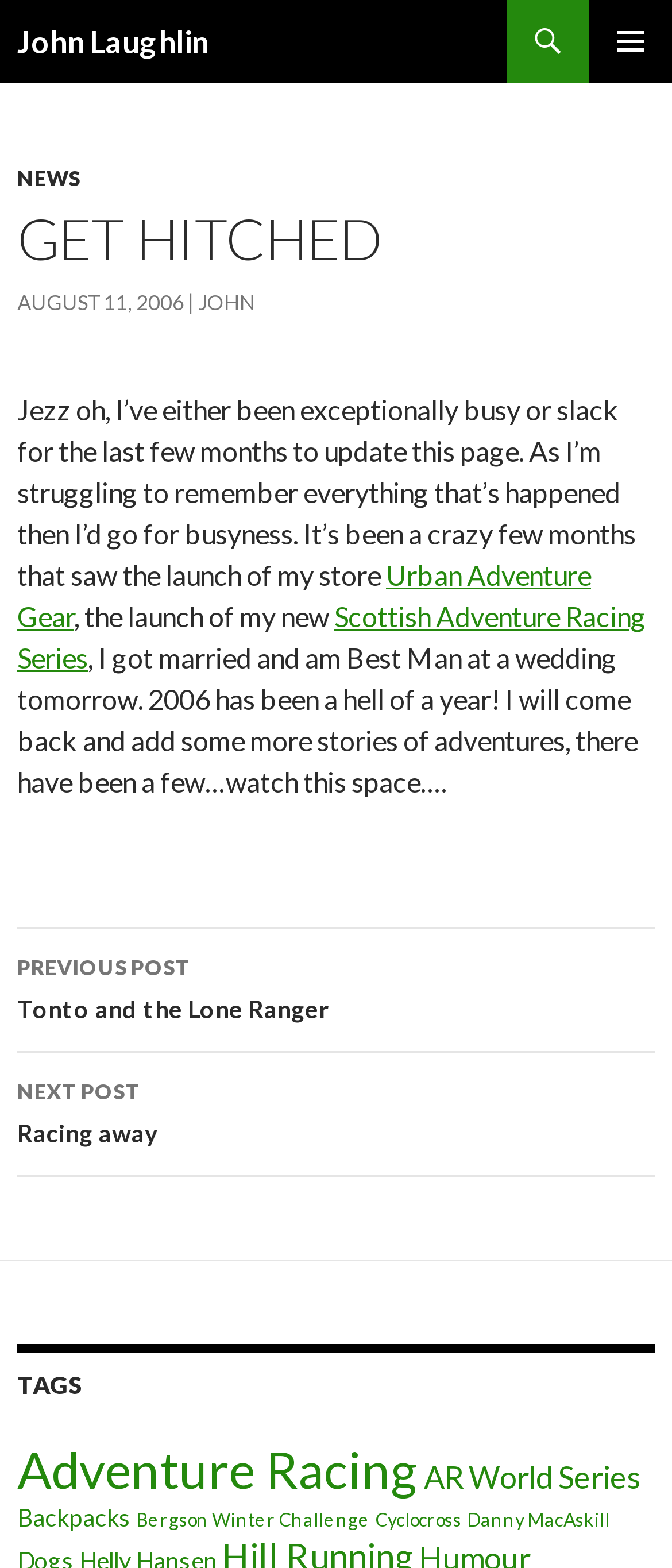What is the author's name?
Analyze the image and deliver a detailed answer to the question.

The author's name is mentioned in the heading 'John Laughlin' at the top of the page, and also in the link 'JOHN' within the article.